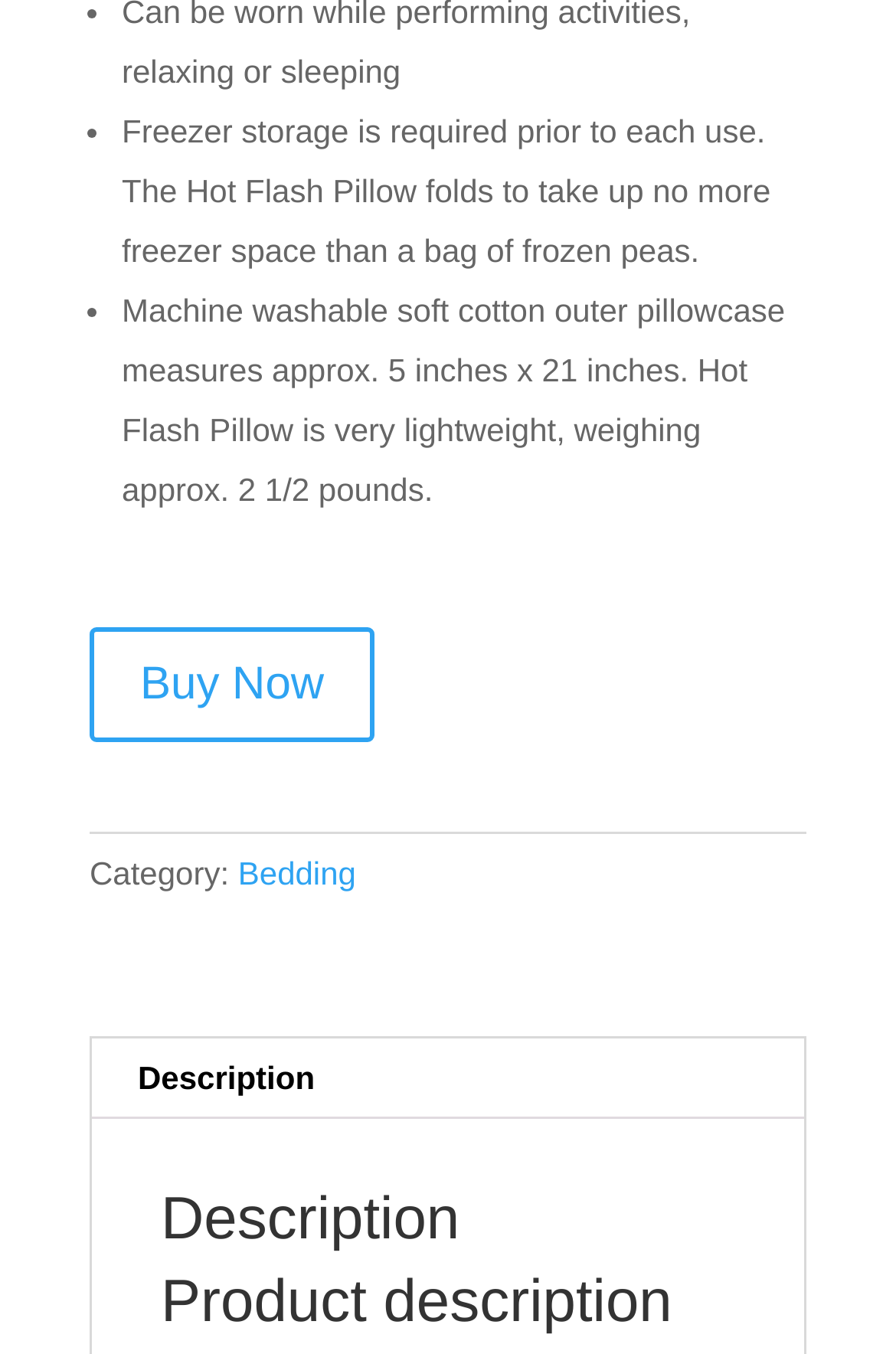Use a single word or phrase to answer the question: What is the size of the outer pillowcase?

5 inches x 21 inches